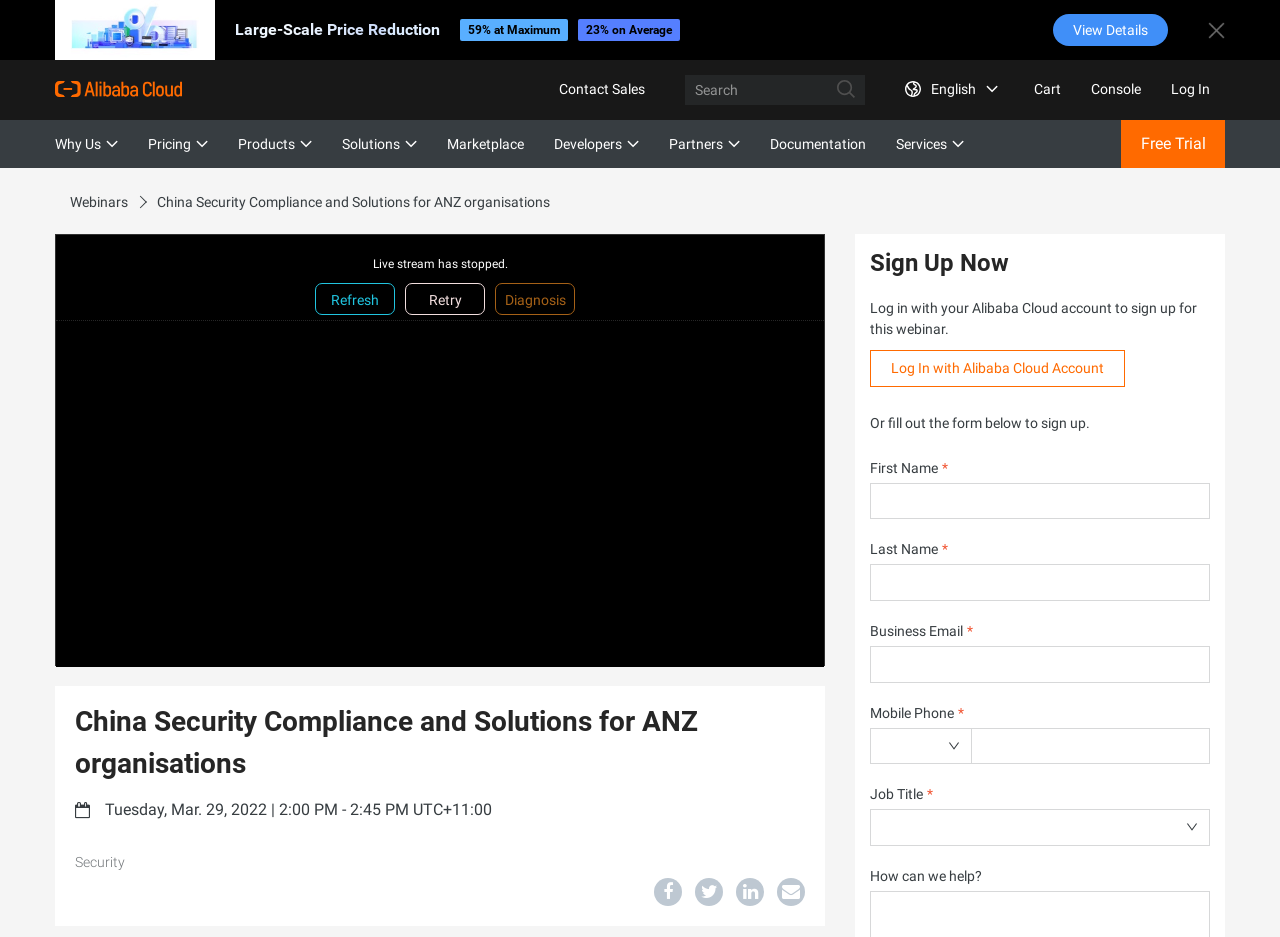Select the bounding box coordinates of the element I need to click to carry out the following instruction: "Click on the 'Webinars' link".

[0.055, 0.207, 0.1, 0.224]